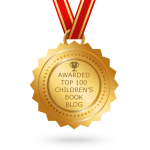Refer to the image and provide an in-depth answer to the question: 
What is the purpose of the award?

The medal is an award for excellence in children's literature, which is indicated by the central inscription on the medal that reads 'AWARDED TOP 100 CHILDREN'S BOOK BLOG'. This suggests that the award is given to recognize outstanding contributions in the field of children's literature.